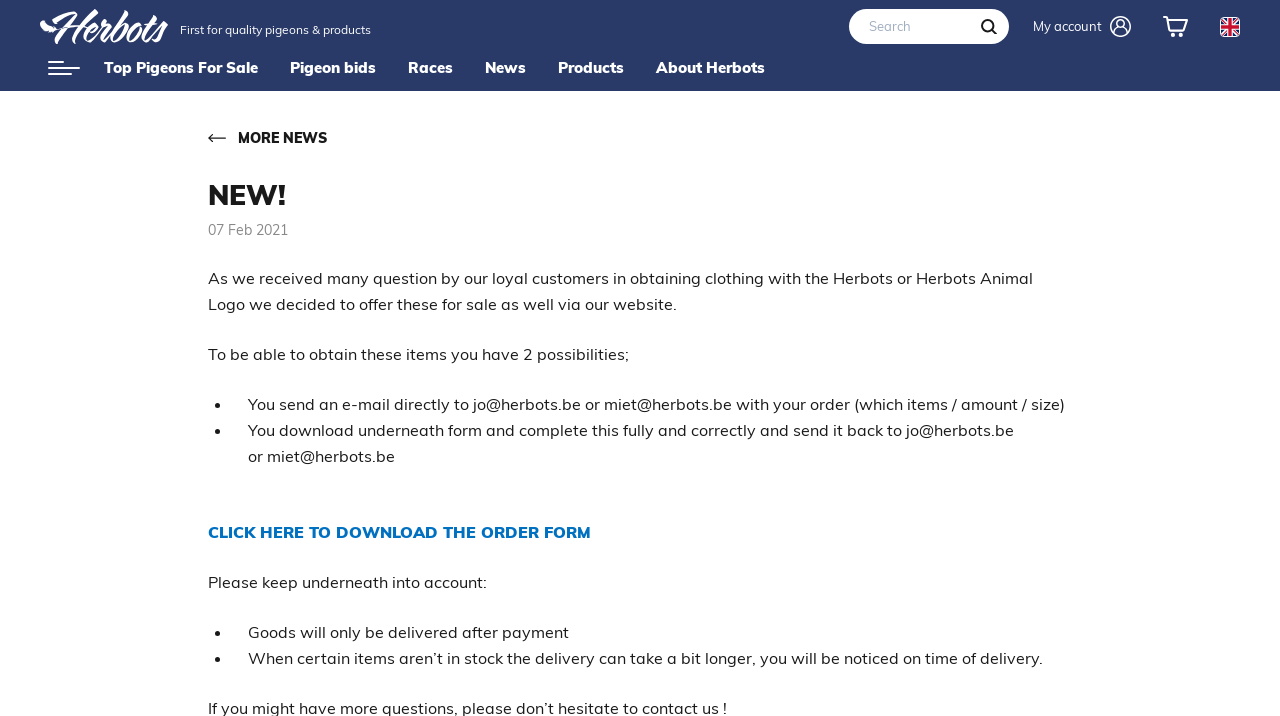Identify the bounding box coordinates for the element you need to click to achieve the following task: "Download the order form". Provide the bounding box coordinates as four float numbers between 0 and 1, in the form [left, top, right, bottom].

[0.162, 0.729, 0.466, 0.757]